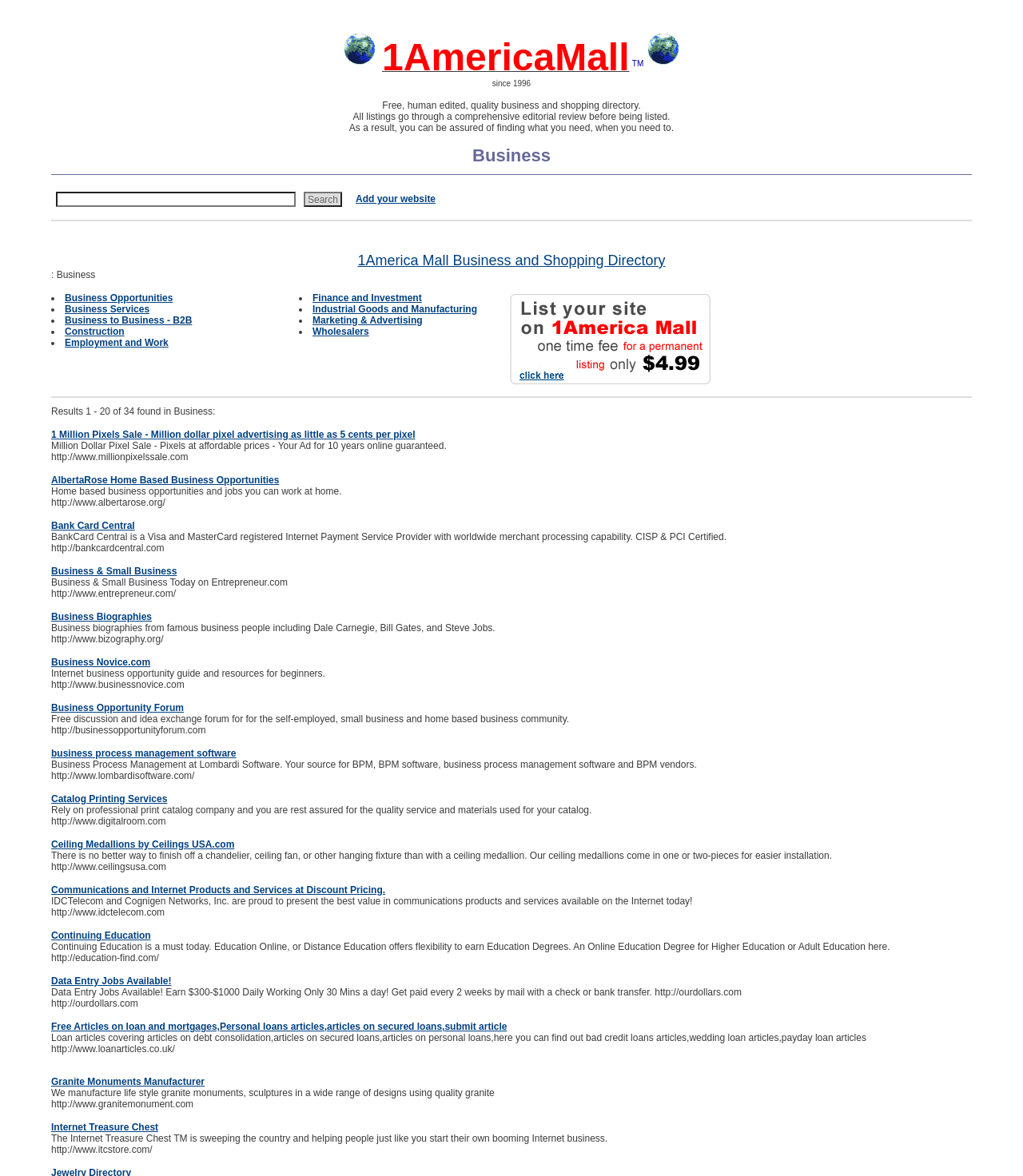What is the category of the link 'Business Opportunities'? Analyze the screenshot and reply with just one word or a short phrase.

Business